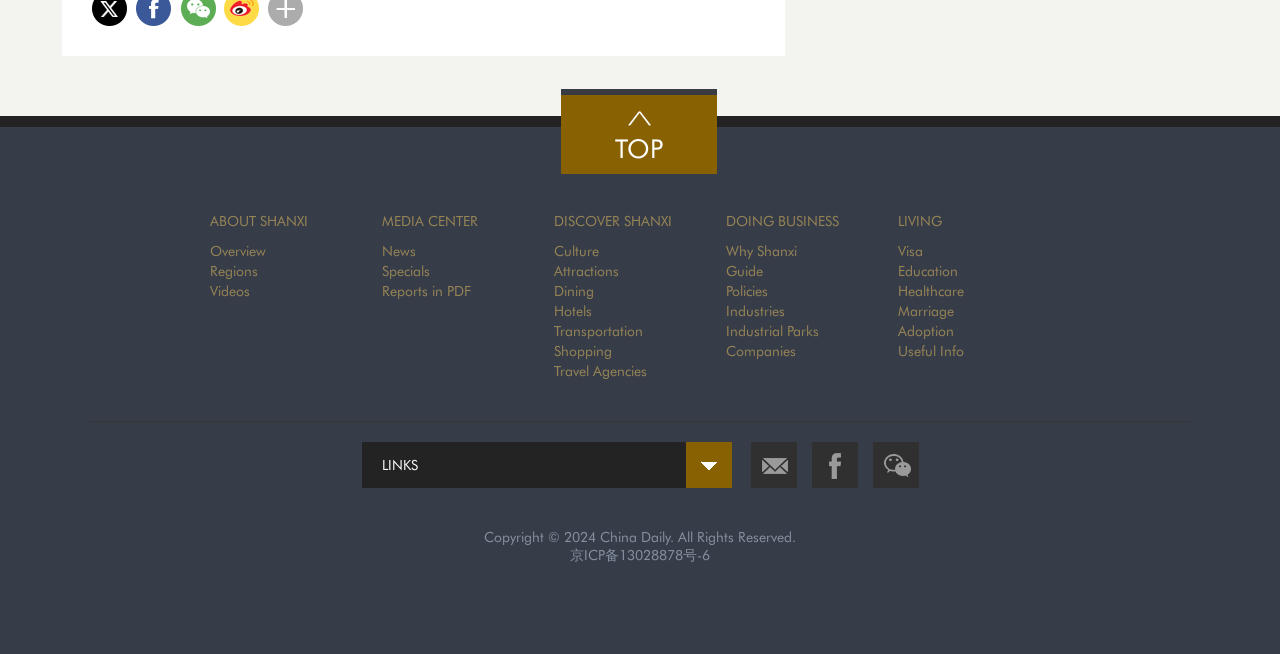Ascertain the bounding box coordinates for the UI element detailed here: "Sign In". The coordinates should be provided as [left, top, right, bottom] with each value being a float between 0 and 1.

None